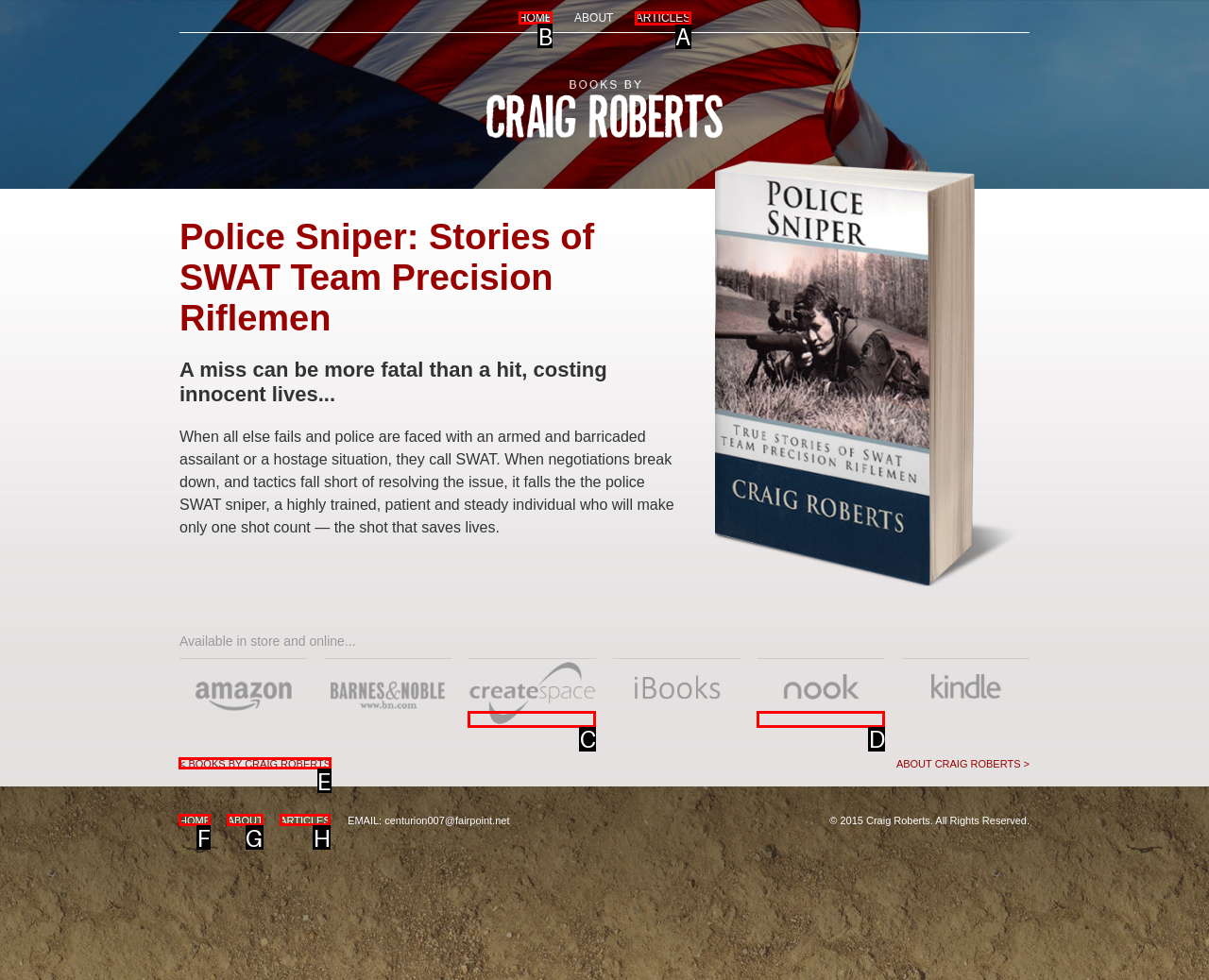Tell me which one HTML element I should click to complete the following task: go to home page Answer with the option's letter from the given choices directly.

B